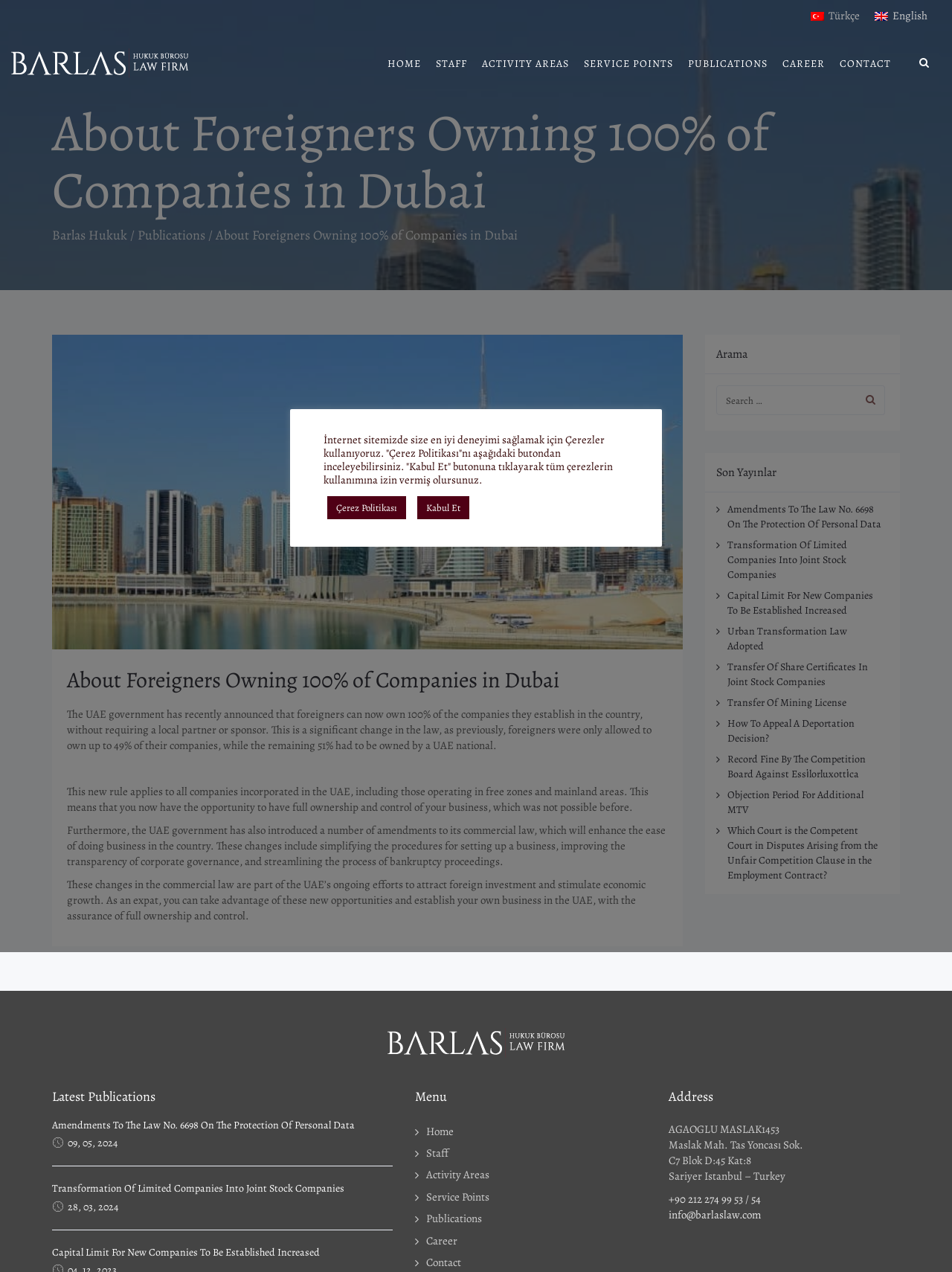Indicate the bounding box coordinates of the element that needs to be clicked to satisfy the following instruction: "read about foreigners owning 100% of companies in Dubai". The coordinates should be four float numbers between 0 and 1, i.e., [left, top, right, bottom].

[0.055, 0.082, 0.945, 0.172]